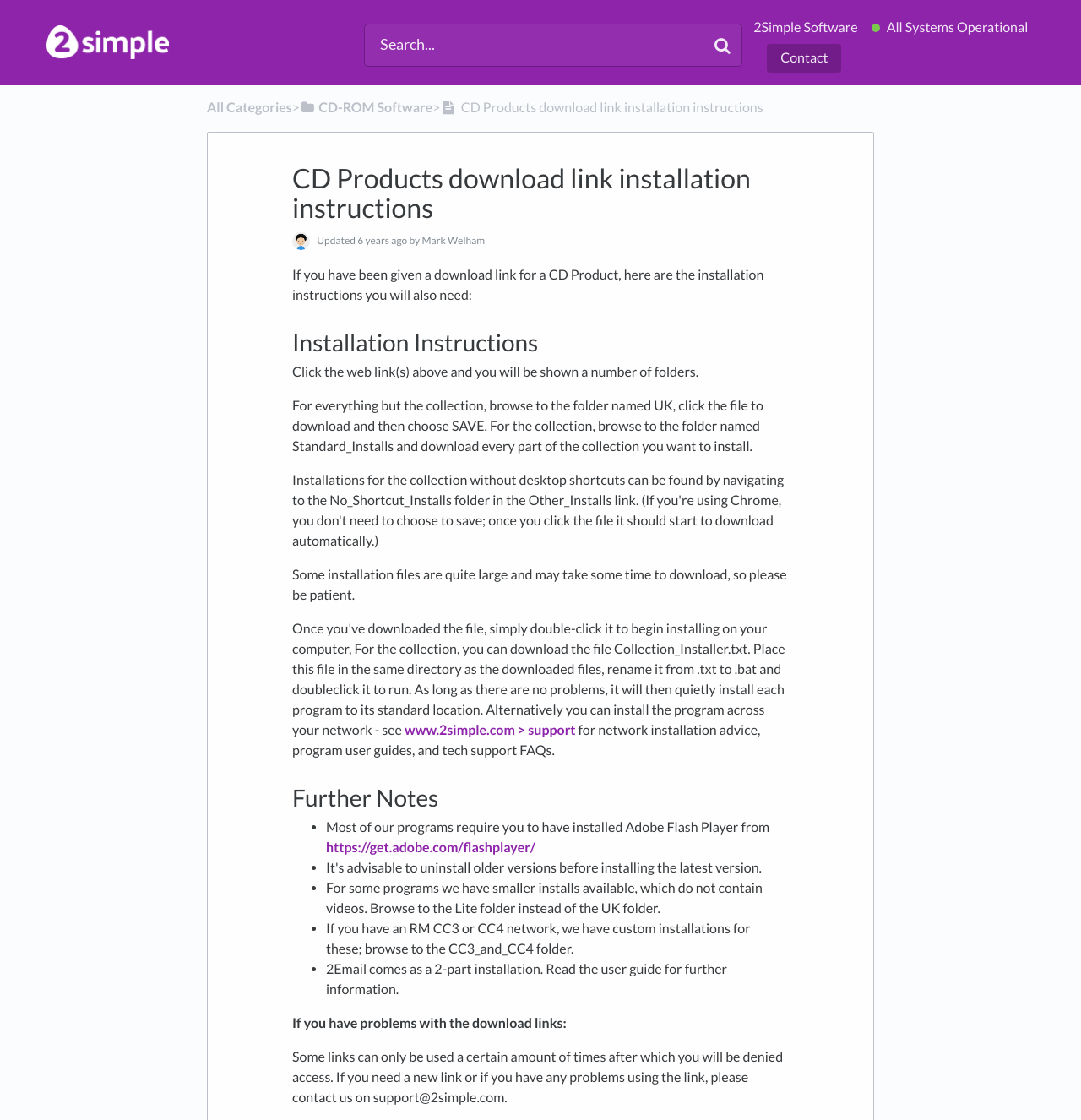Based on the image, please respond to the question with as much detail as possible:
Who is the author of the installation instructions?

The author of the installation instructions is mentioned in the webpage as Mark Welham. This information is provided in the section 'CD Products download link installation instructions'.